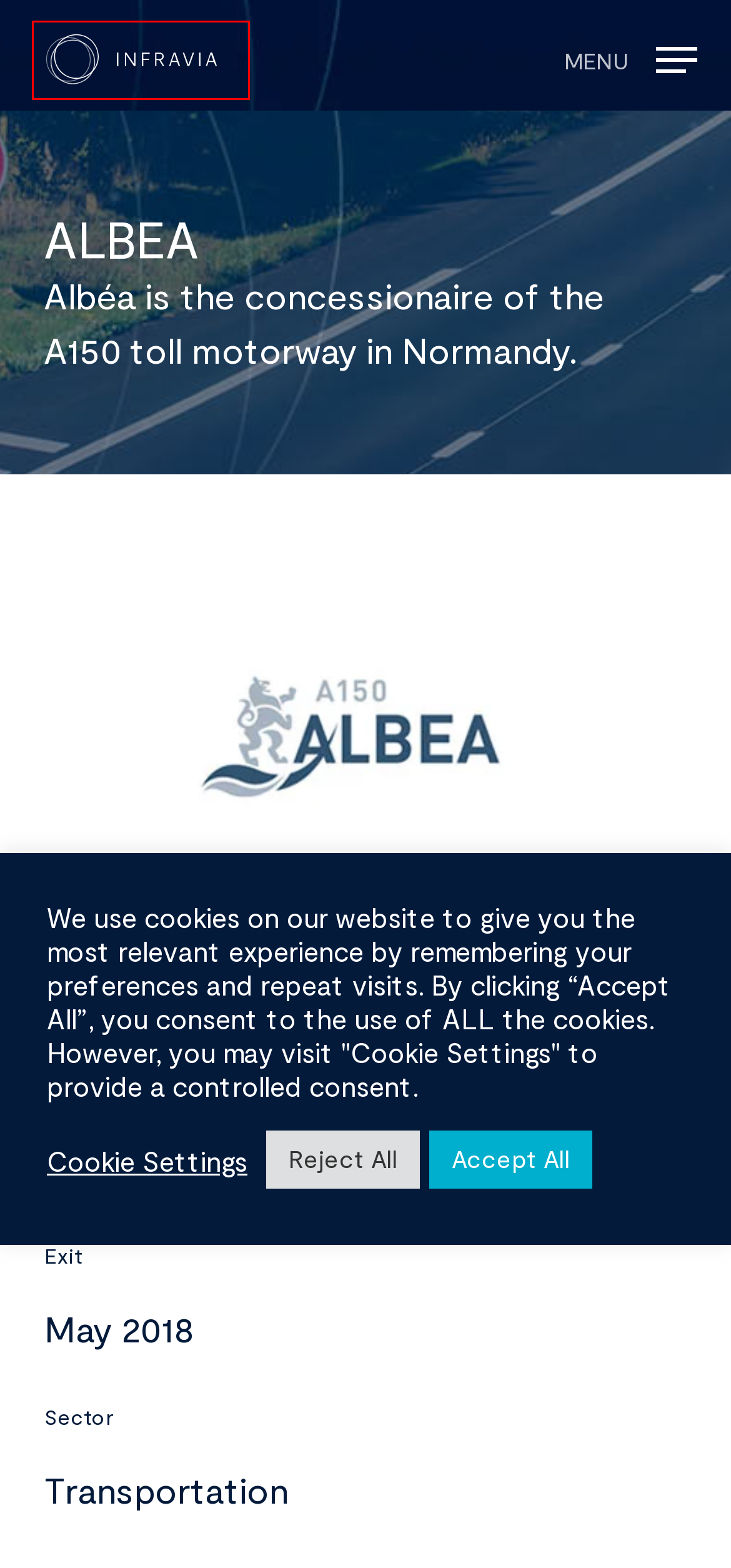Examine the screenshot of a webpage featuring a red bounding box and identify the best matching webpage description for the new page that results from clicking the element within the box. Here are the options:
A. Data privacy policy - Infravia Capital
B. NEXFIBRE - Infravia Capital
C. InfraVia Capital - A leading independent European private equity firm
D. CELESTE - Infravia Capital
E. ALKION - Infravia Capital
F. GRANDIR - Infravia Capital
G. SANDAYA - Infravia Capital
H. Cookie Policy - Infravia Capital

C